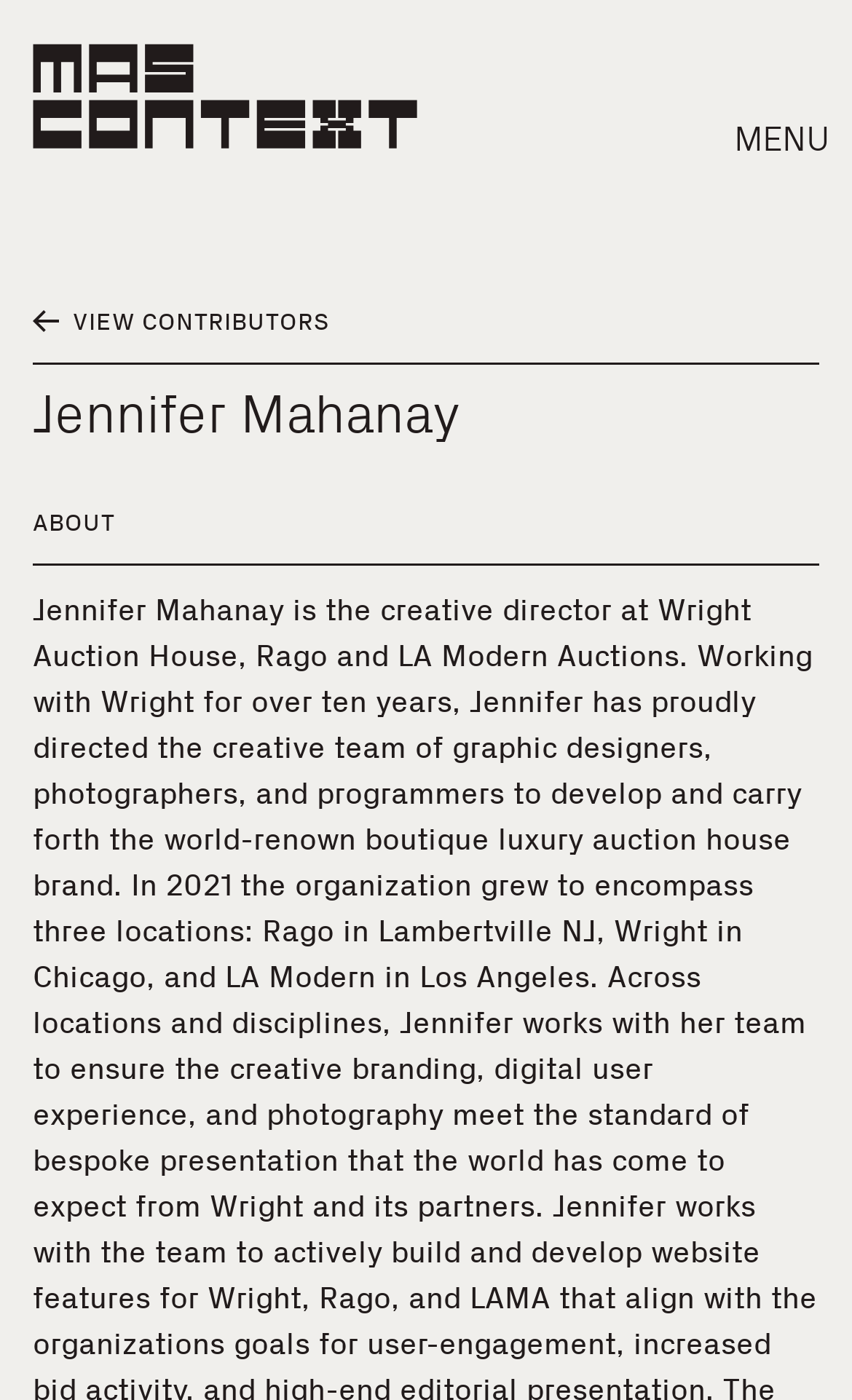Determine the bounding box coordinates for the area that needs to be clicked to fulfill this task: "open menu". The coordinates must be given as four float numbers between 0 and 1, i.e., [left, top, right, bottom].

[0.849, 0.077, 0.974, 0.122]